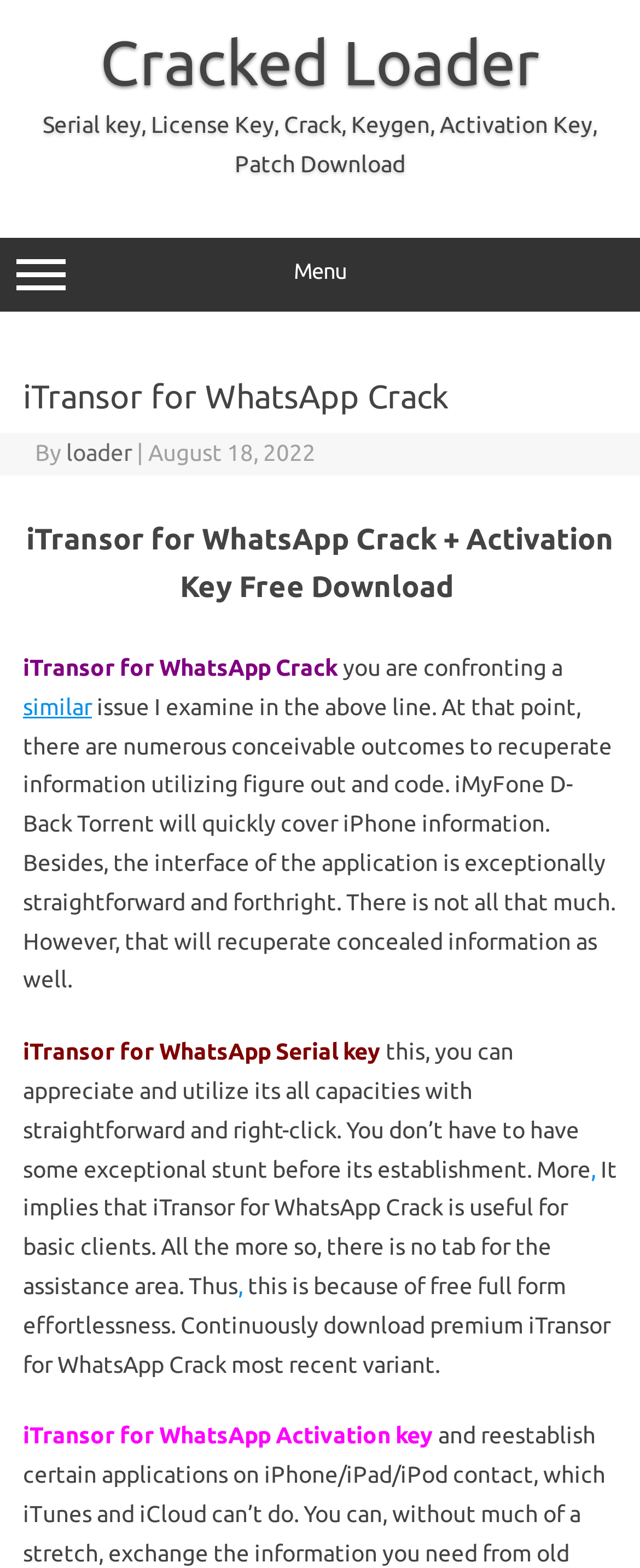What is the name of the software being discussed?
Using the image, provide a concise answer in one word or a short phrase.

iTransor for WhatsApp